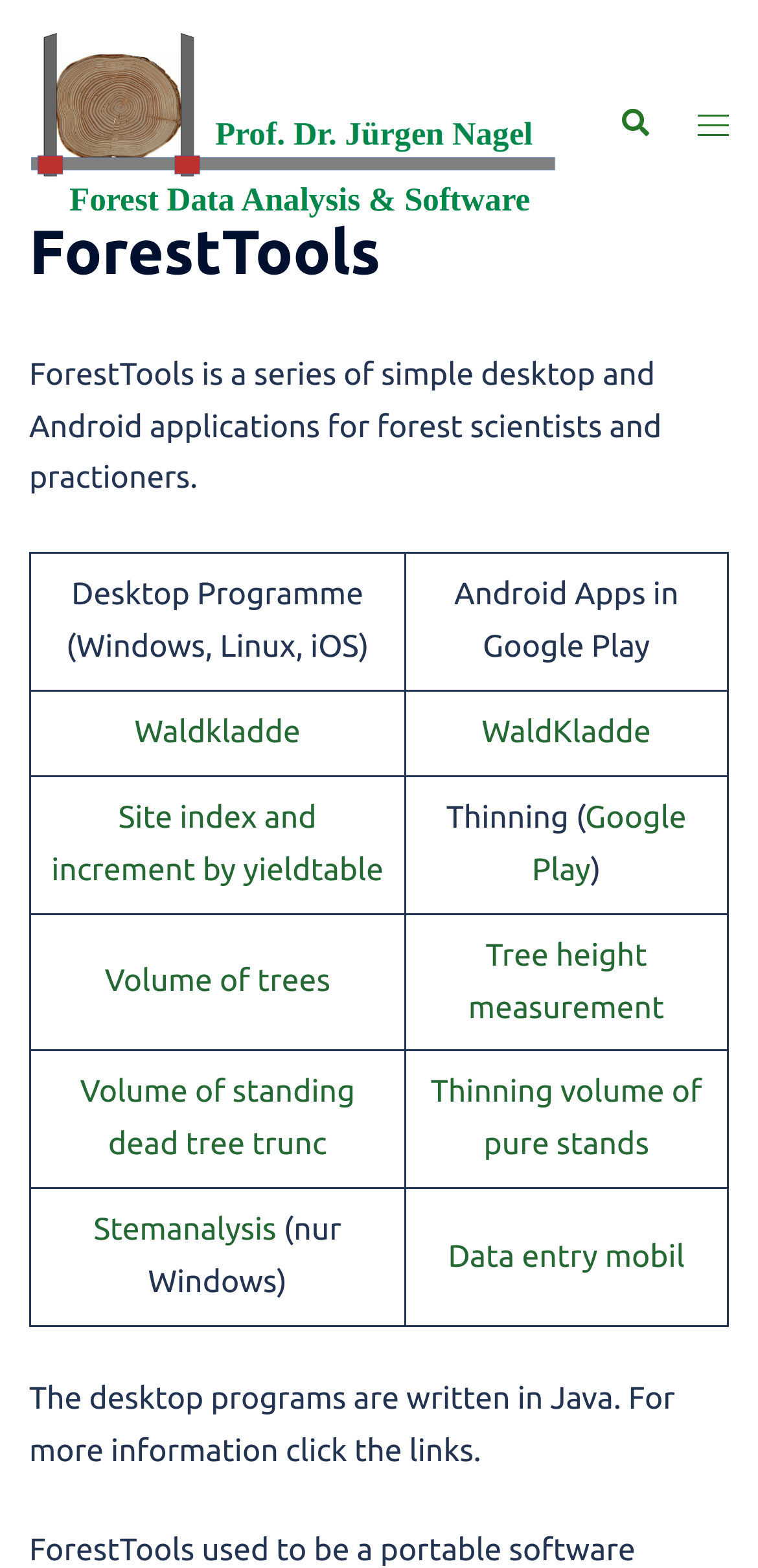Find the bounding box coordinates of the clickable area required to complete the following action: "View the 'Site index and increment by yieldtable' page".

[0.068, 0.51, 0.506, 0.566]